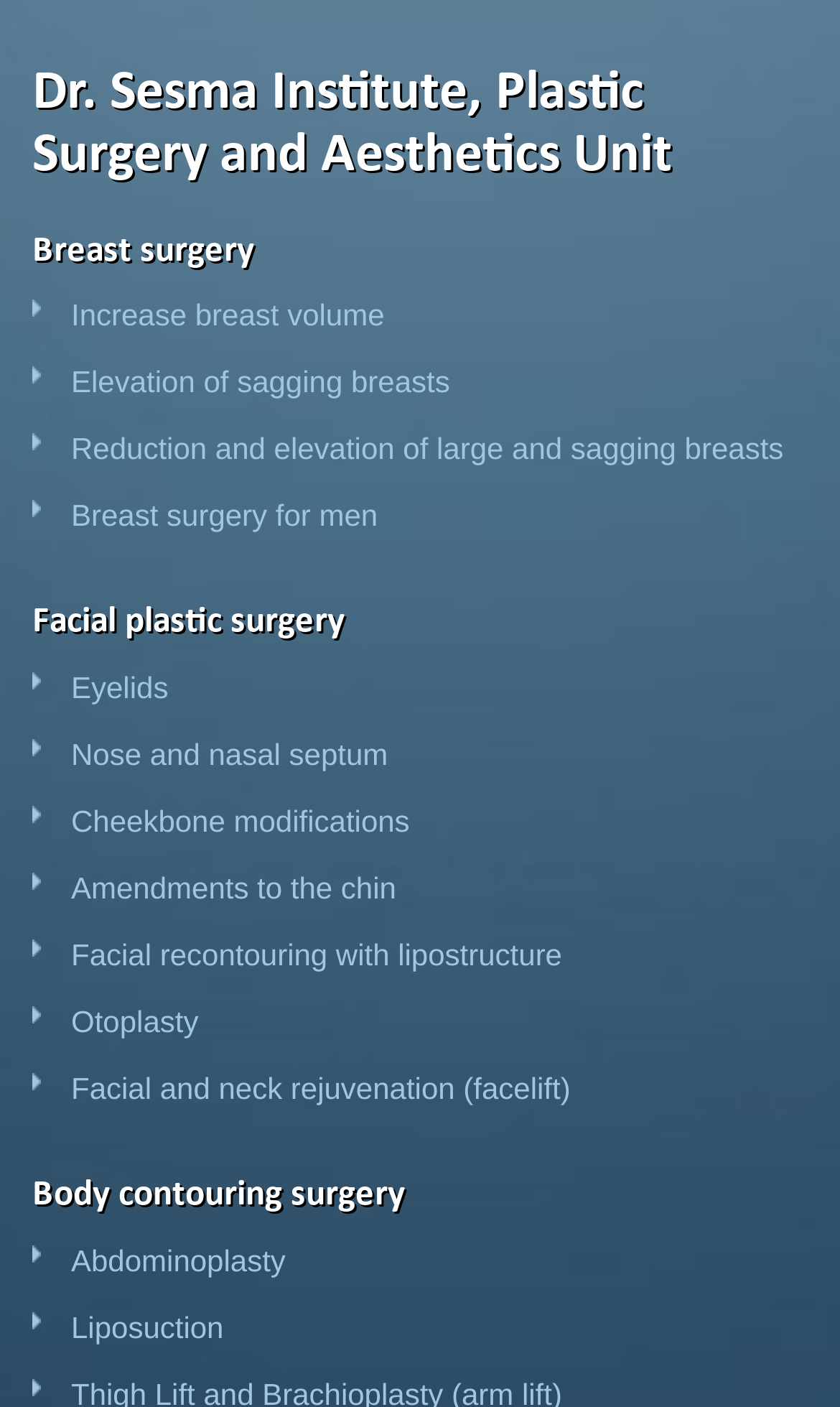How many types of facial plastic surgeries are listed?
From the details in the image, provide a complete and detailed answer to the question.

The webpage lists several types of facial plastic surgeries, including eyelids, nose and nasal septum, cheekbone modifications, amendments to the chin, facial recontouring with lipostructure, otoplasty, and facial and neck rejuvenation (facelift), for a total of 7 types.